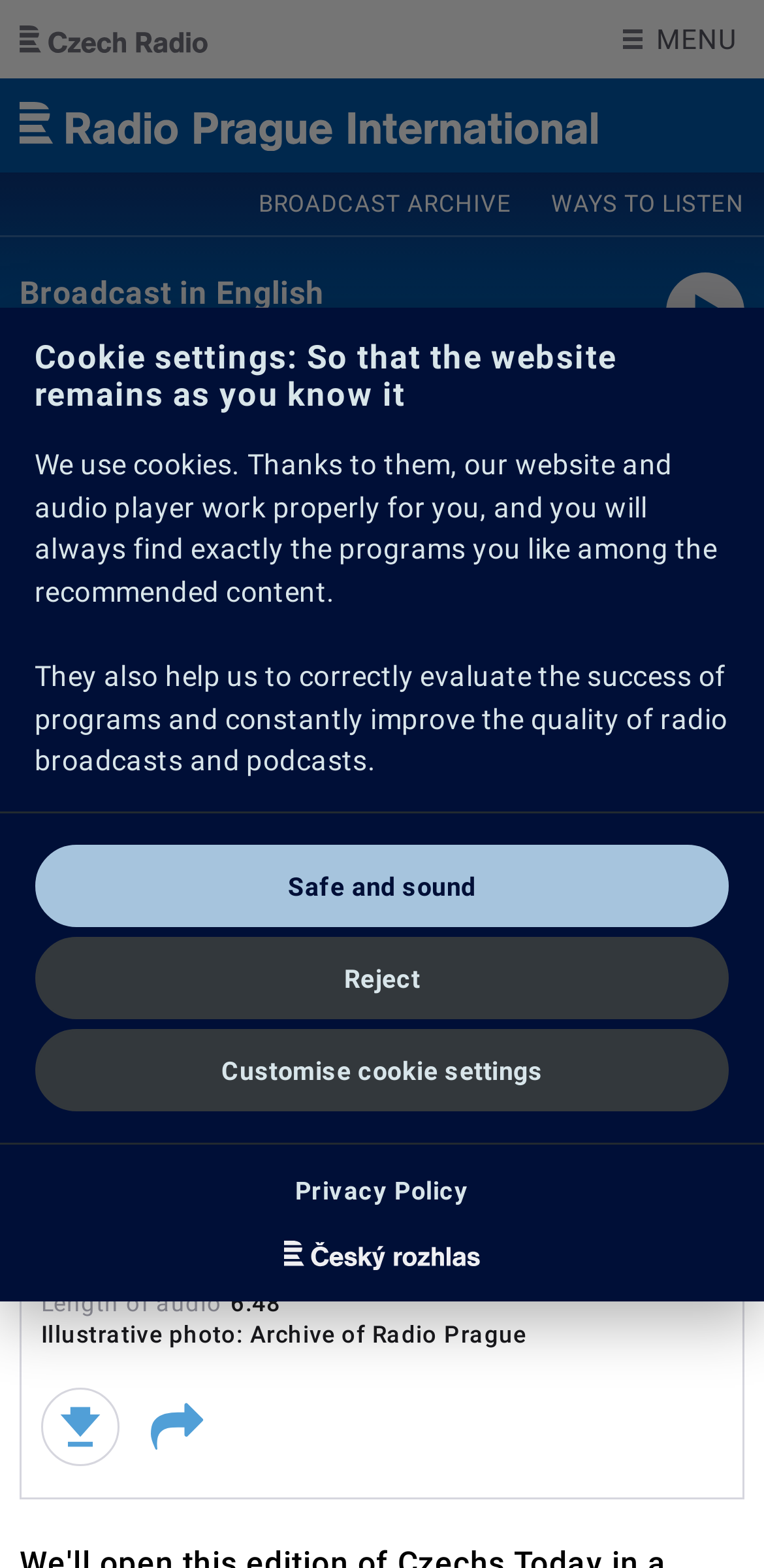Please answer the following question using a single word or phrase: 
What is the date of the broadcast?

12/14/2005